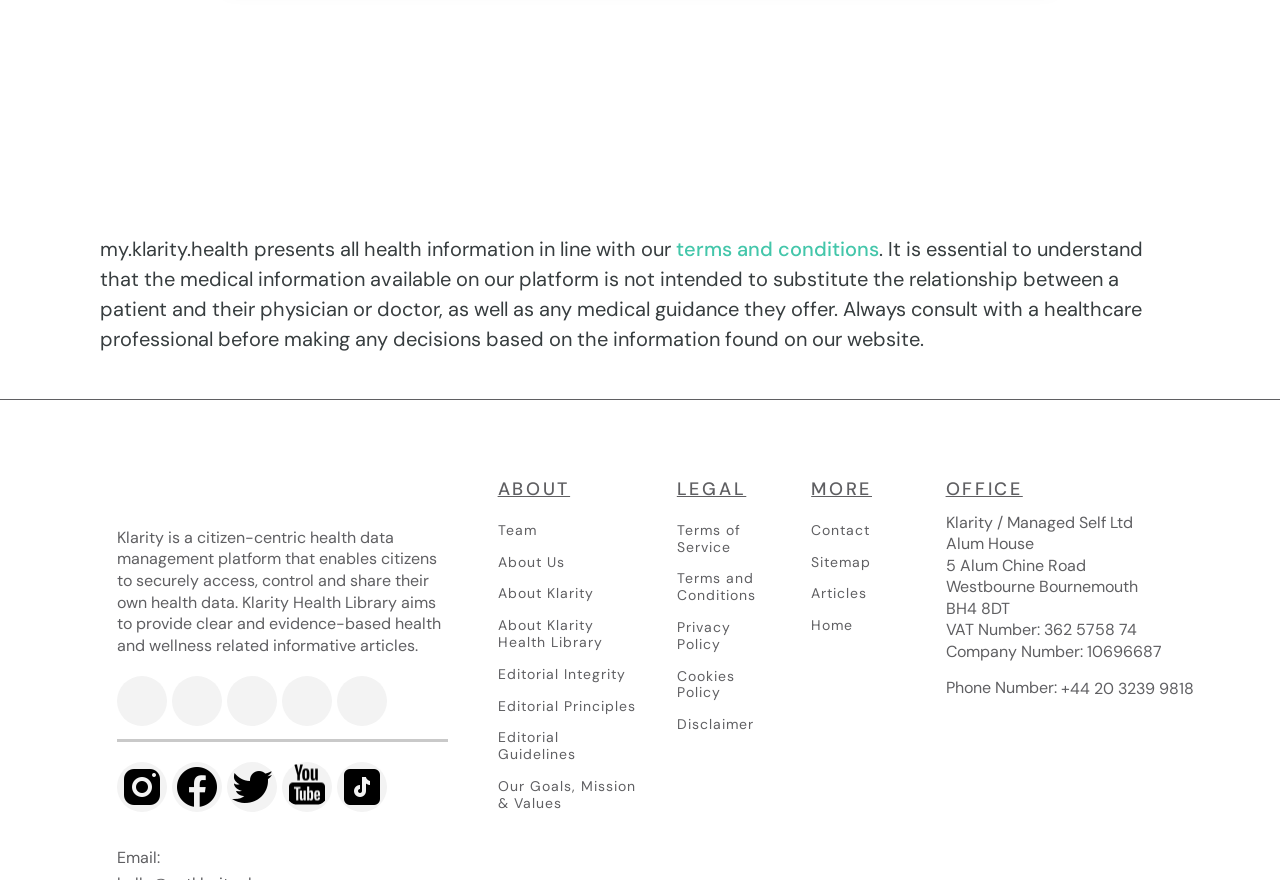Kindly provide the bounding box coordinates of the section you need to click on to fulfill the given instruction: "View the 'Privacy Policy'".

[0.529, 0.703, 0.602, 0.742]